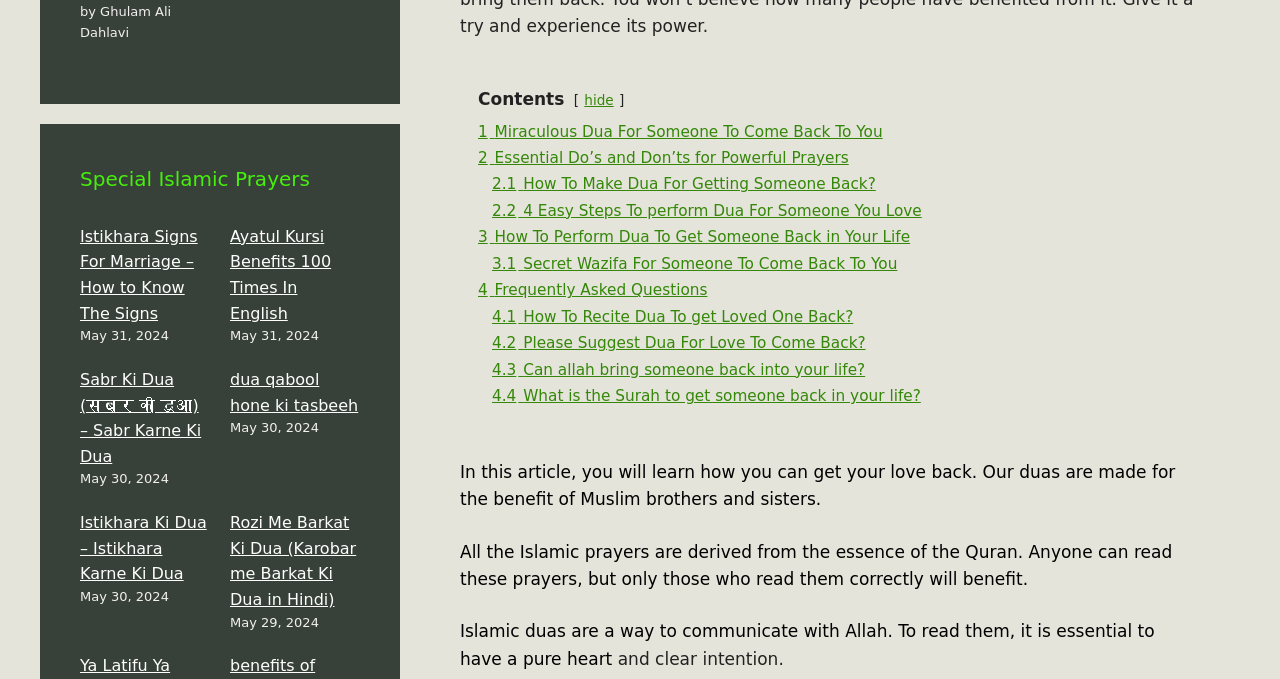Answer the question below in one word or phrase:
What is the purpose of Islamic duas according to the article?

To communicate with Allah